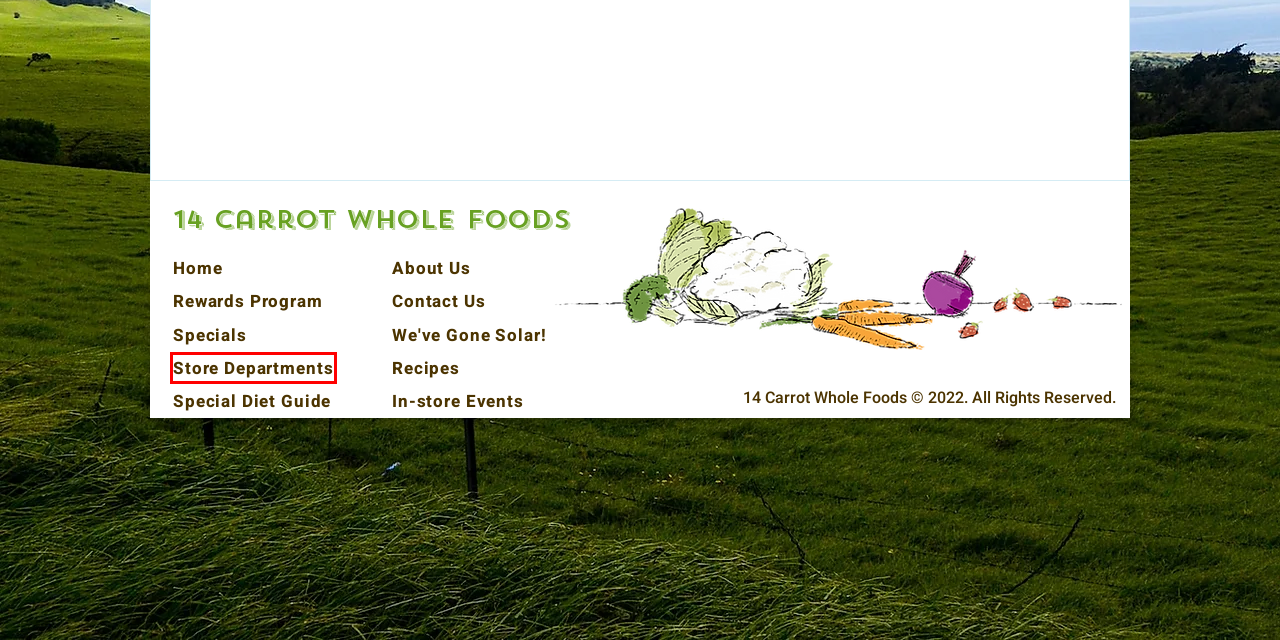You have a screenshot of a webpage with a red rectangle bounding box around a UI element. Choose the best description that matches the new page after clicking the element within the bounding box. The candidate descriptions are:
A. Rewards Program | 14-carrot
B. Go Green! | 14-carrot
C. Special Diets | 14-carrot
D. Store Departments | 14-carrot
E. Register Your Rewards Card | 14-carrot
F. Holiday Recipes | 14-carrot
G. Contact Us | 14-carrot
H. Recipes | 14-carrot

D